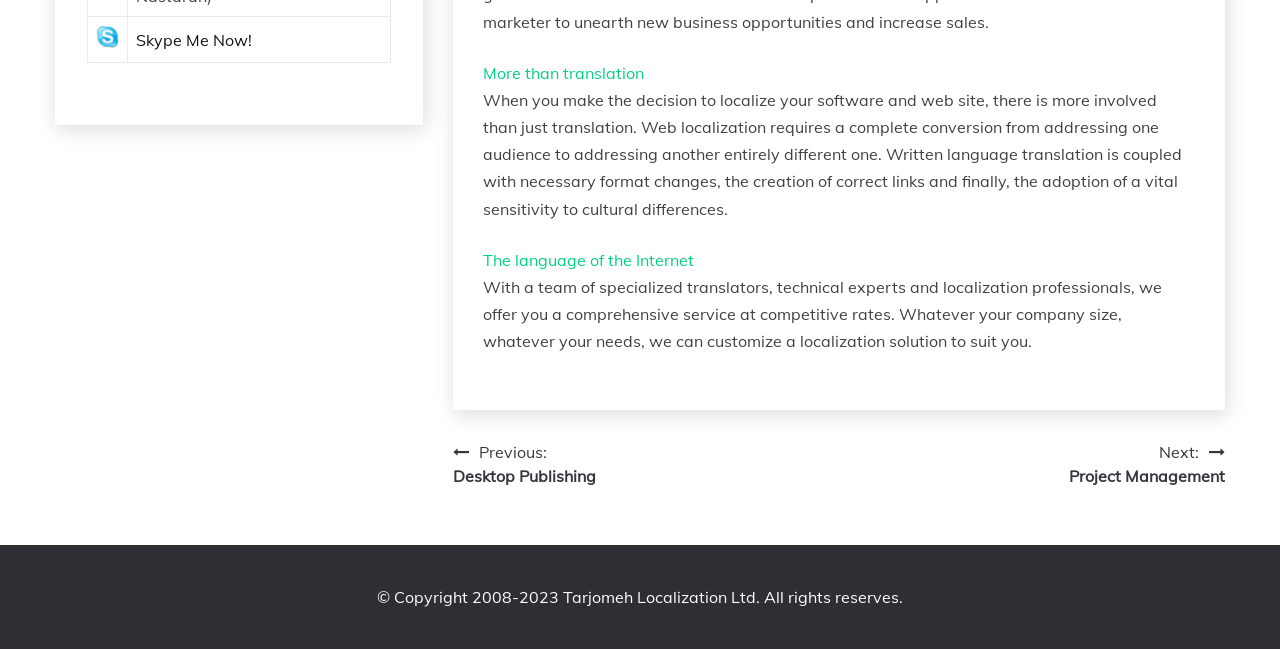Determine the bounding box coordinates for the UI element with the following description: "parent_node: Skip to content". The coordinates should be four float numbers between 0 and 1, represented as [left, top, right, bottom].

[0.941, 0.877, 0.977, 0.94]